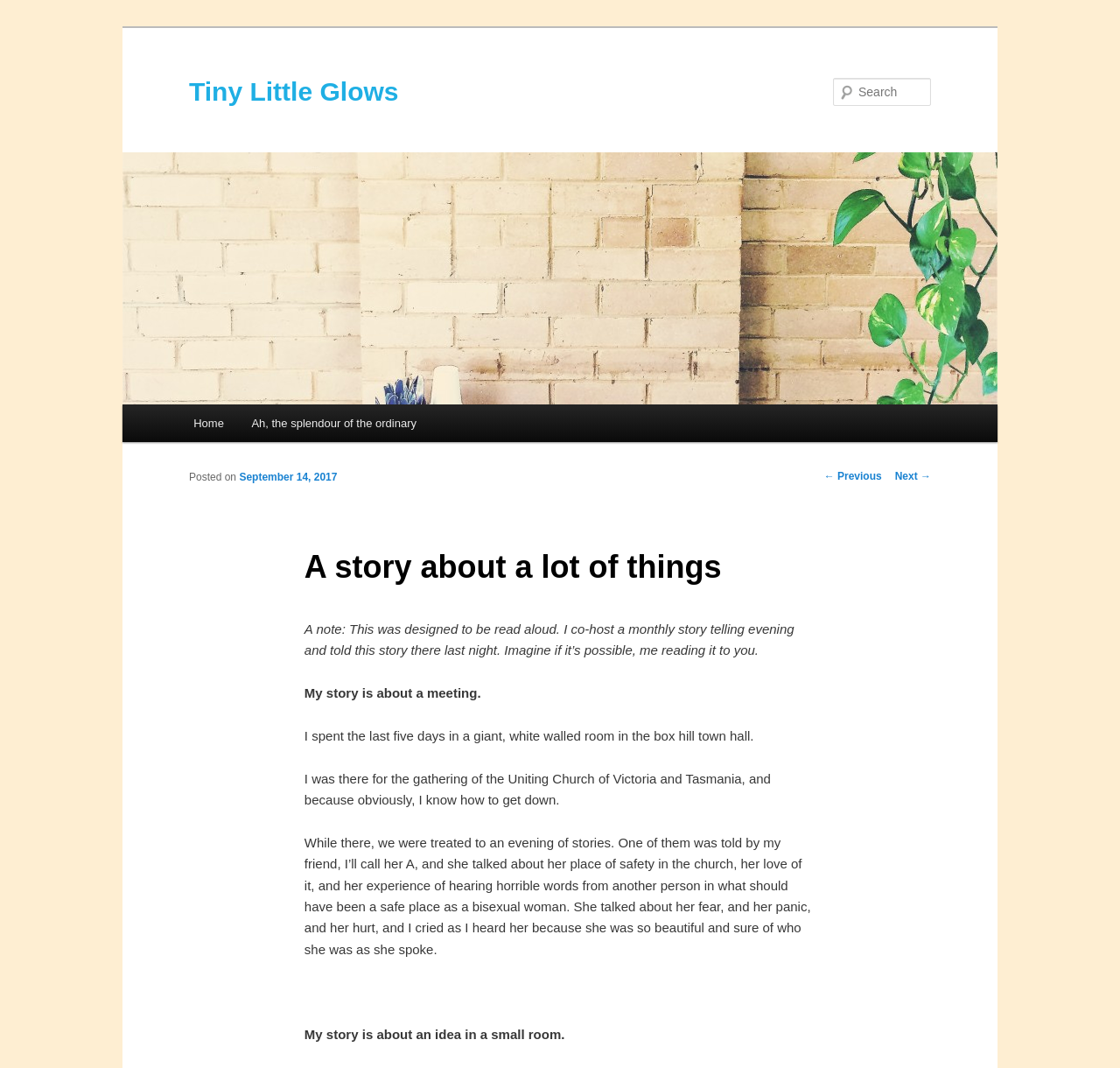What is the purpose of the story?
Offer a detailed and full explanation in response to the question.

I found the answer by reading the static text elements on the webpage, which include a note from the author stating that the story was designed to be read aloud, and that it was told at a monthly storytelling evening.